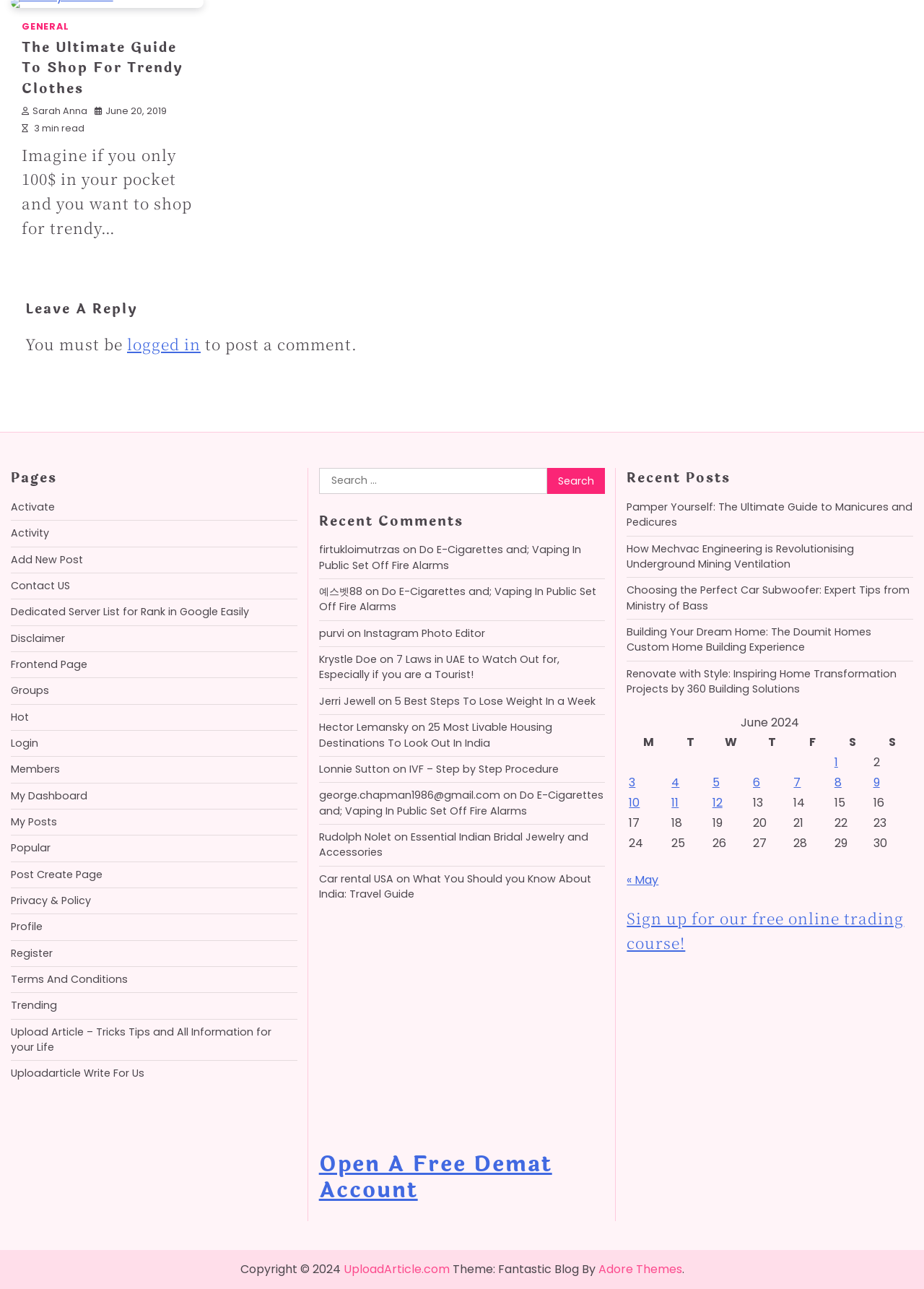Could you specify the bounding box coordinates for the clickable section to complete the following instruction: "Search for something"?

[0.345, 0.363, 0.655, 0.383]